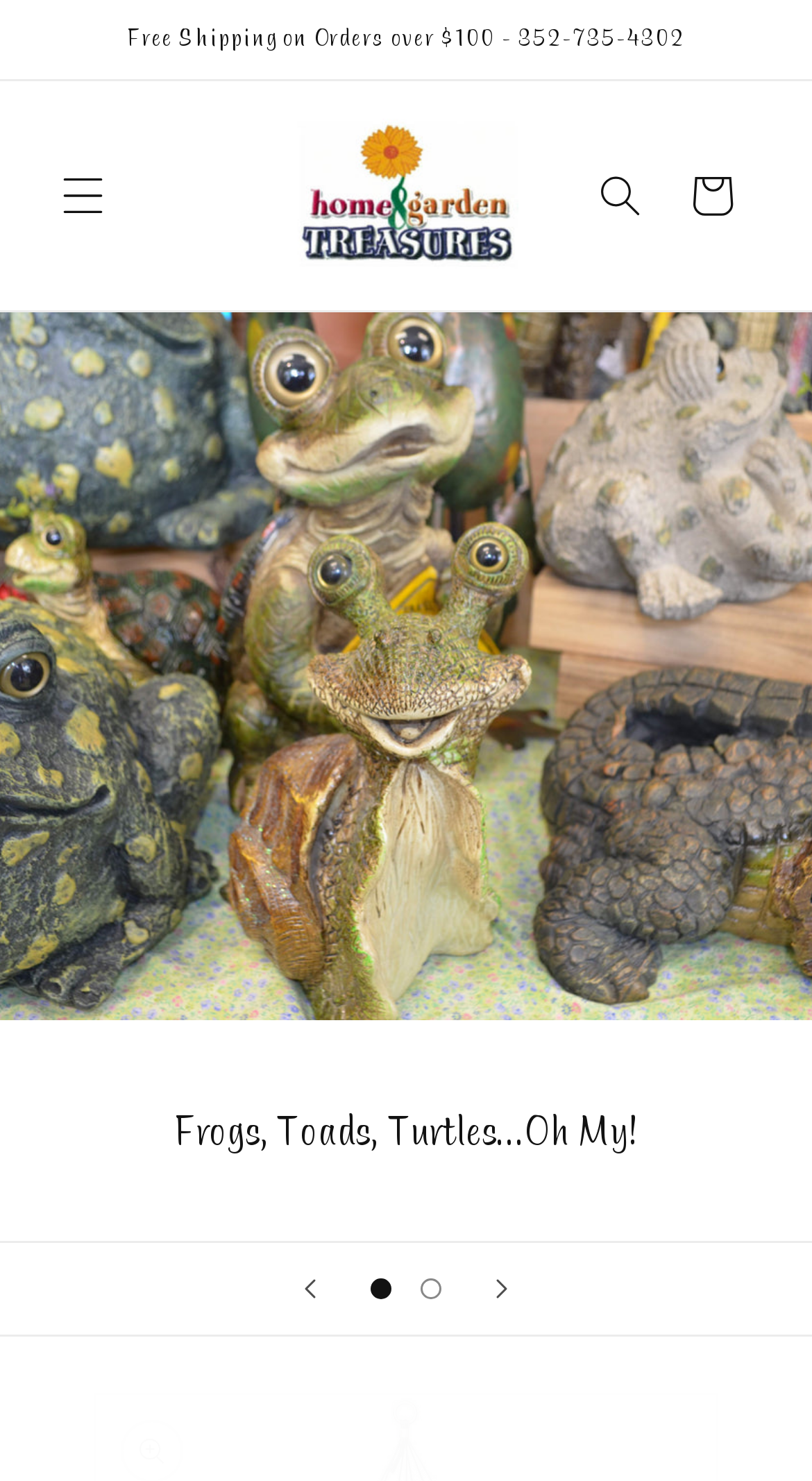Identify the bounding box of the HTML element described here: "aria-label="Next slide" name="next"". Provide the coordinates as four float numbers between 0 and 1: [left, top, right, bottom].

[0.562, 0.839, 0.674, 0.901]